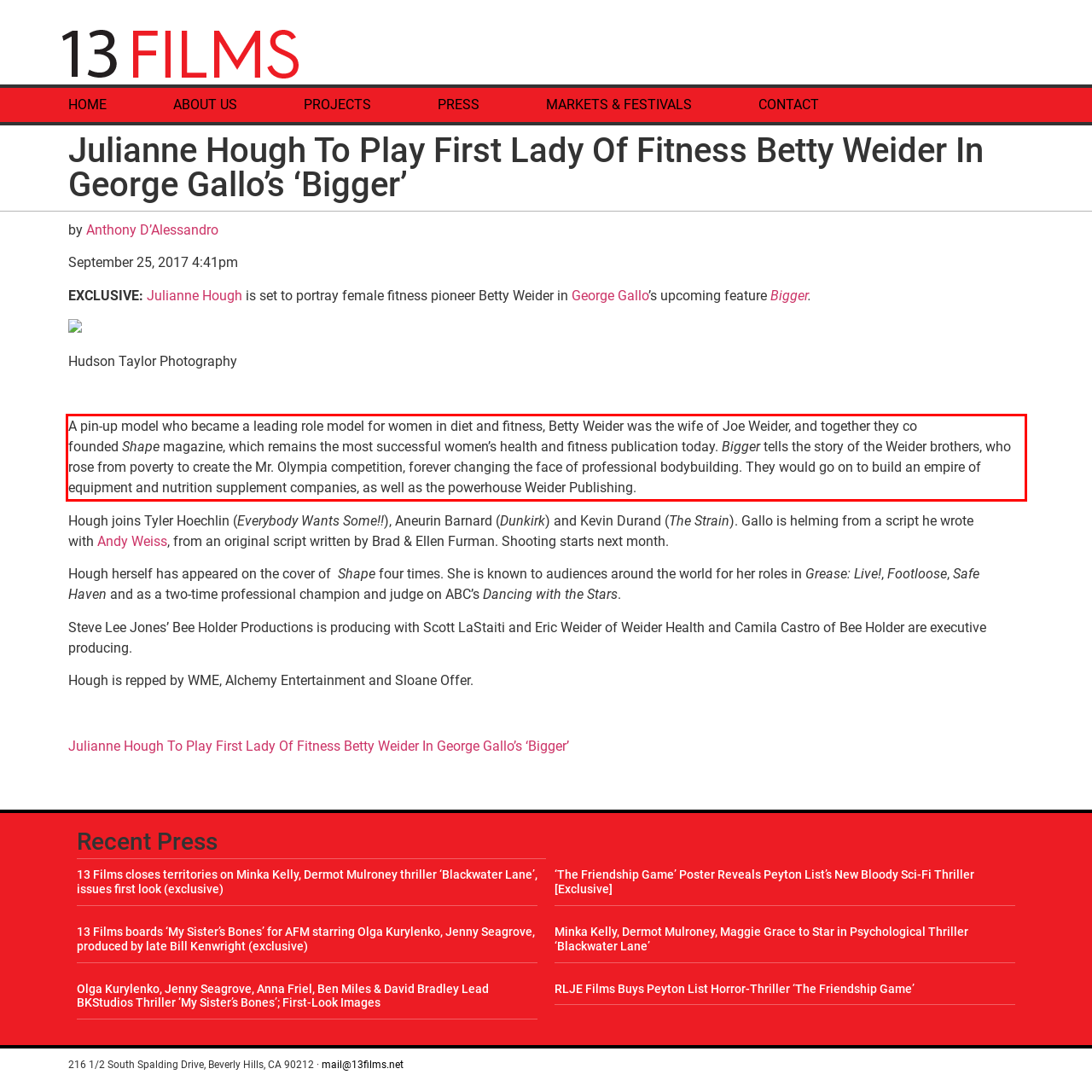You have a screenshot of a webpage, and there is a red bounding box around a UI element. Utilize OCR to extract the text within this red bounding box.

A pin-up model who became a leading role model for women in diet and fitness, Betty Weider was the wife of Joe Weider, and together they co founded Shape magazine, which remains the most successful women’s health and fitness publication today. Bigger tells the story of the Weider brothers, who rose from poverty to create the Mr. Olympia competition, forever changing the face of professional bodybuilding. They would go on to build an empire of equipment and nutrition supplement companies, as well as the powerhouse Weider Publishing.